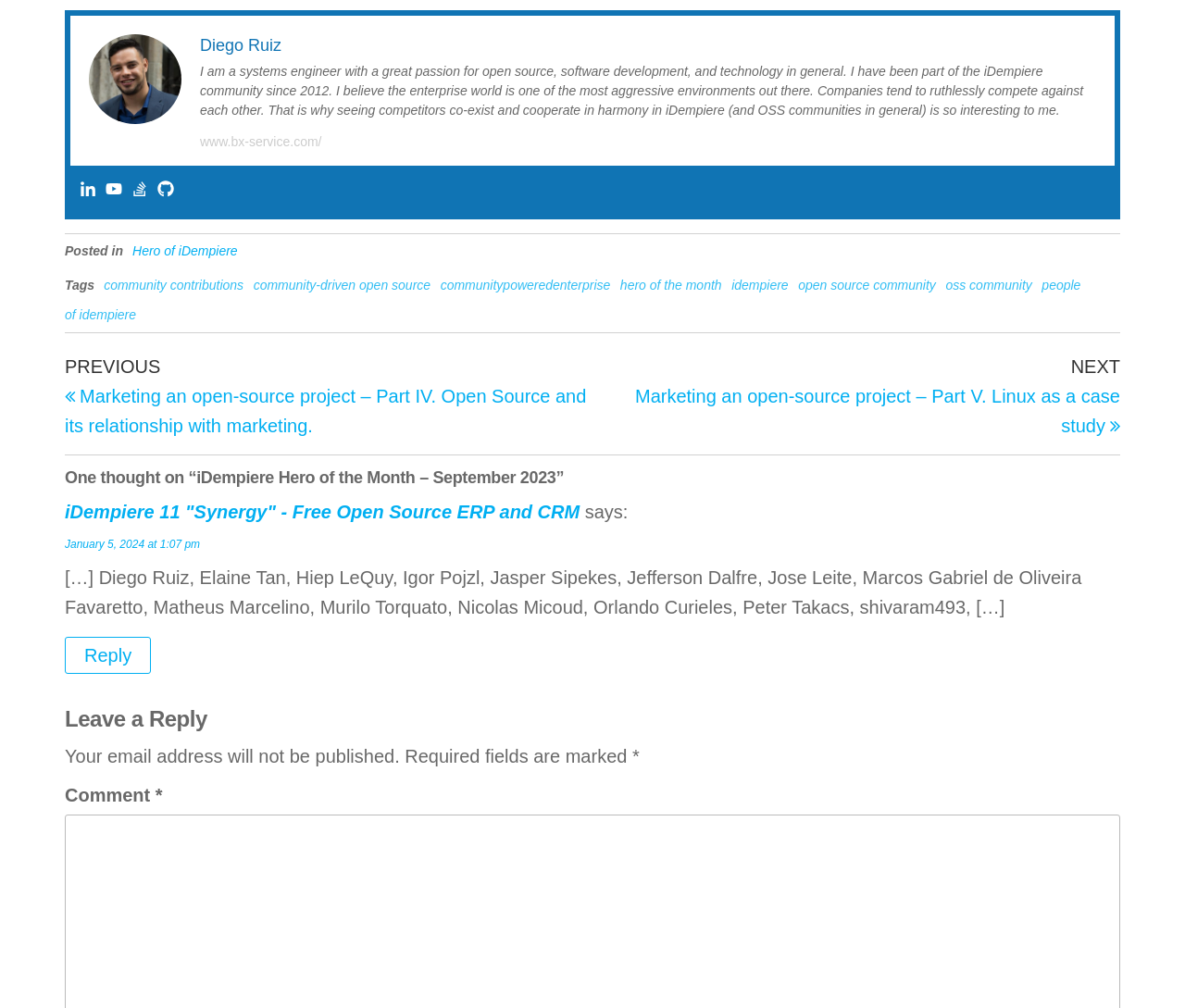Using the provided description sharing this link, find the bounding box coordinates for the UI element. Provide the coordinates in (top-left x, top-left y, bottom-right x, bottom-right y) format, ensuring all values are between 0 and 1.

None